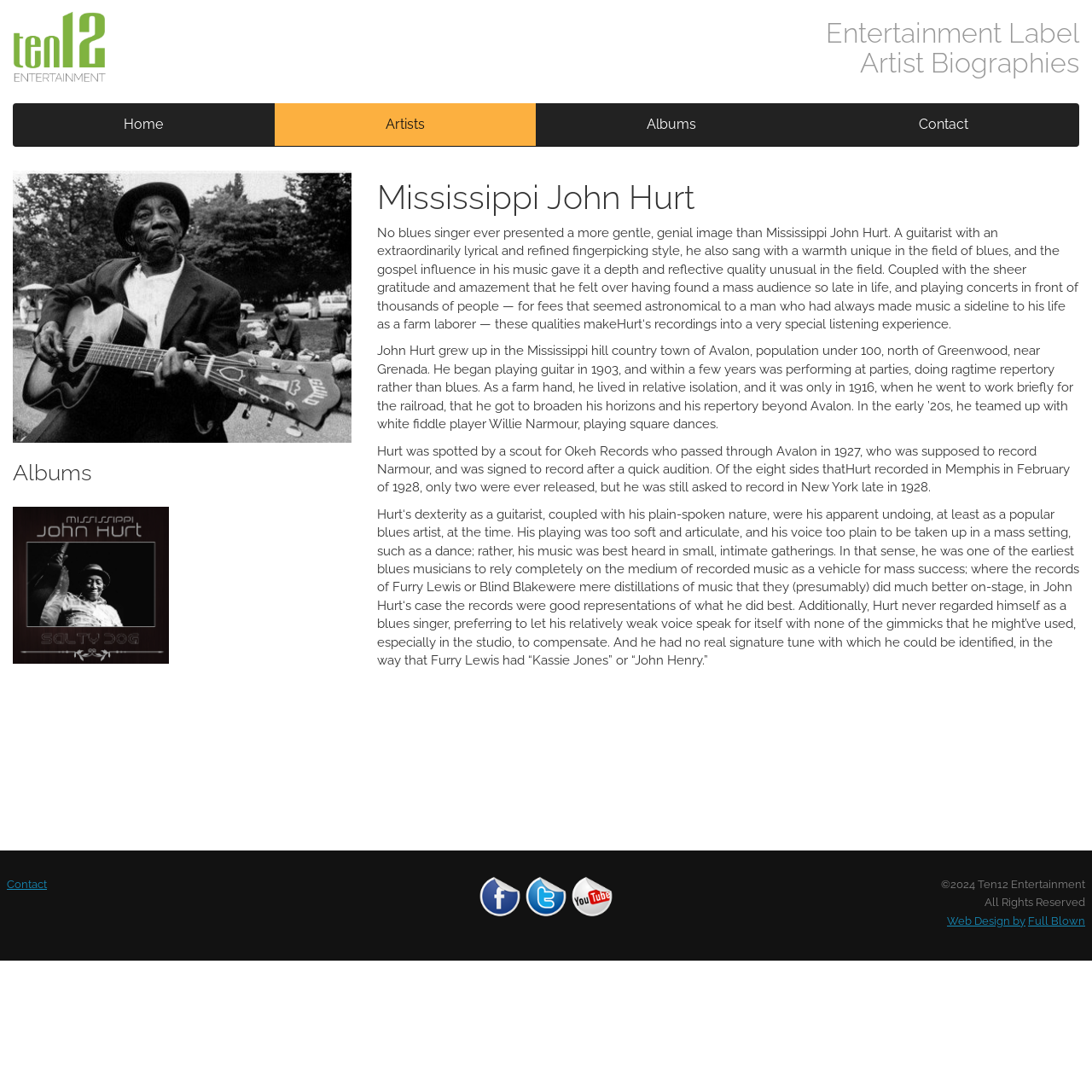Please find the bounding box coordinates of the element that must be clicked to perform the given instruction: "Follow Ten12 Entertainment on Facebook". The coordinates should be four float numbers from 0 to 1, i.e., [left, top, right, bottom].

[0.438, 0.802, 0.477, 0.841]